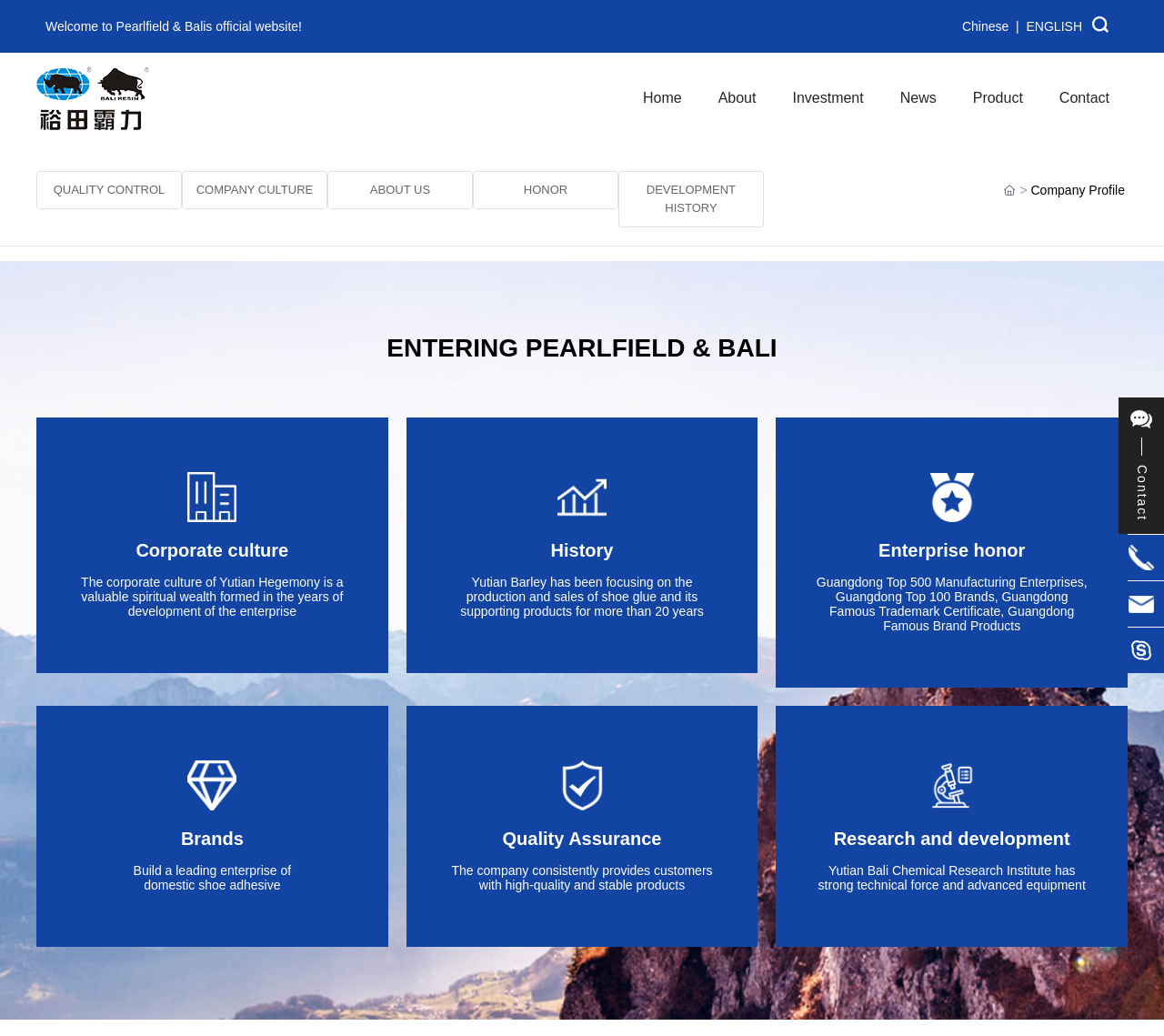Provide a brief response in the form of a single word or phrase:
How many language options are available?

2